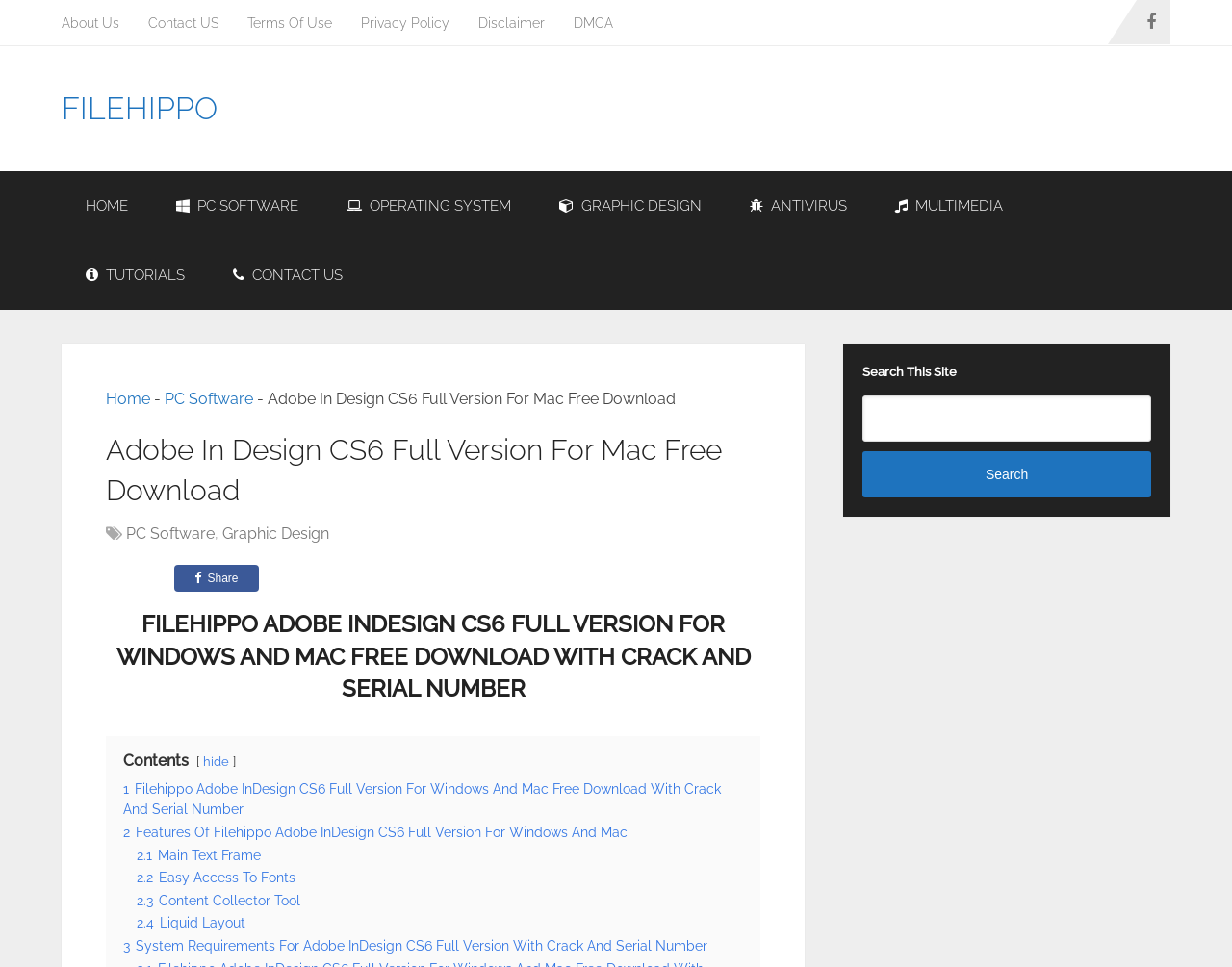Please locate and retrieve the main header text of the webpage.

Adobe In Design CS6 Full Version For Mac Free Download